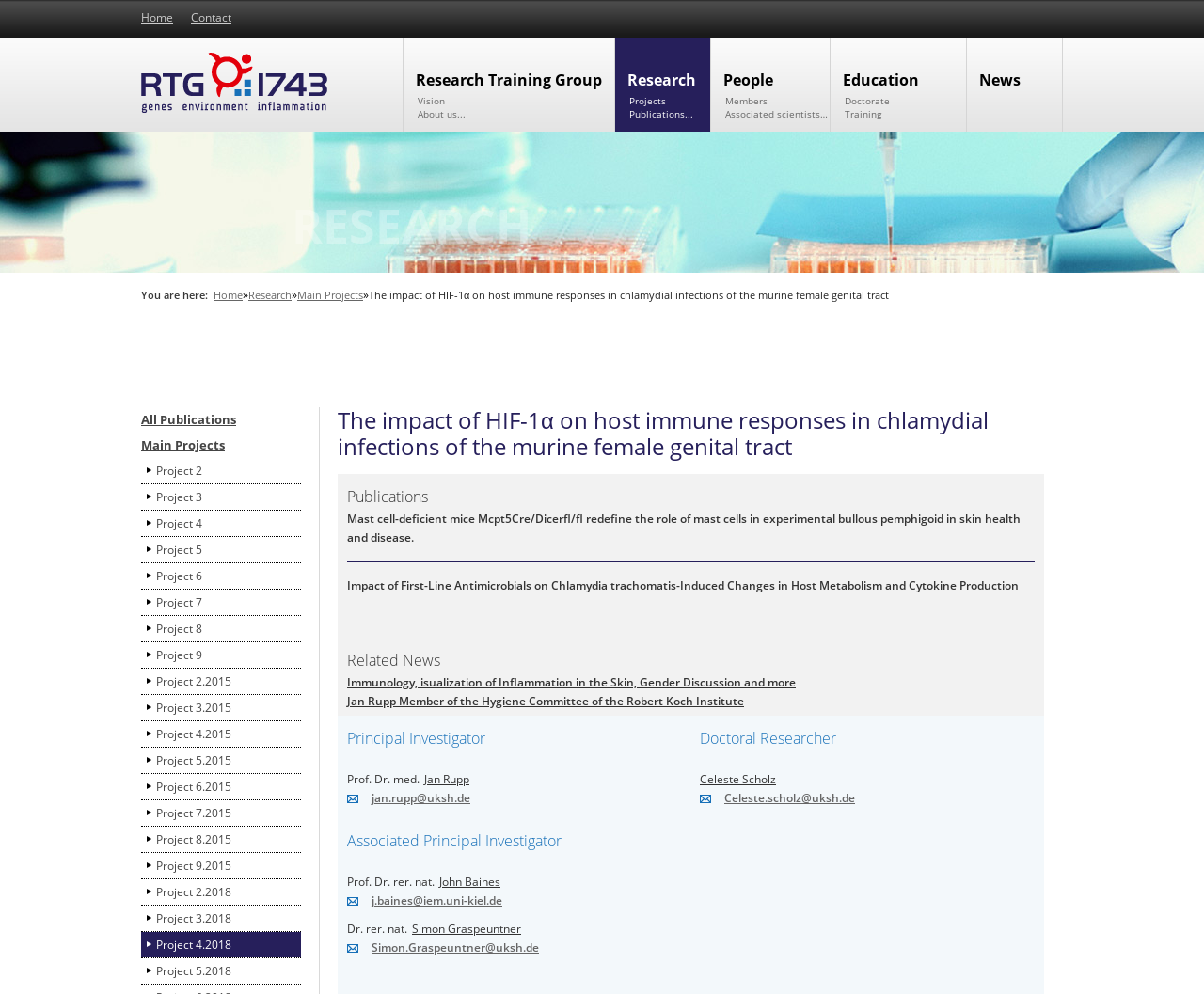Answer the question using only a single word or phrase: 
How many projects are listed?

9